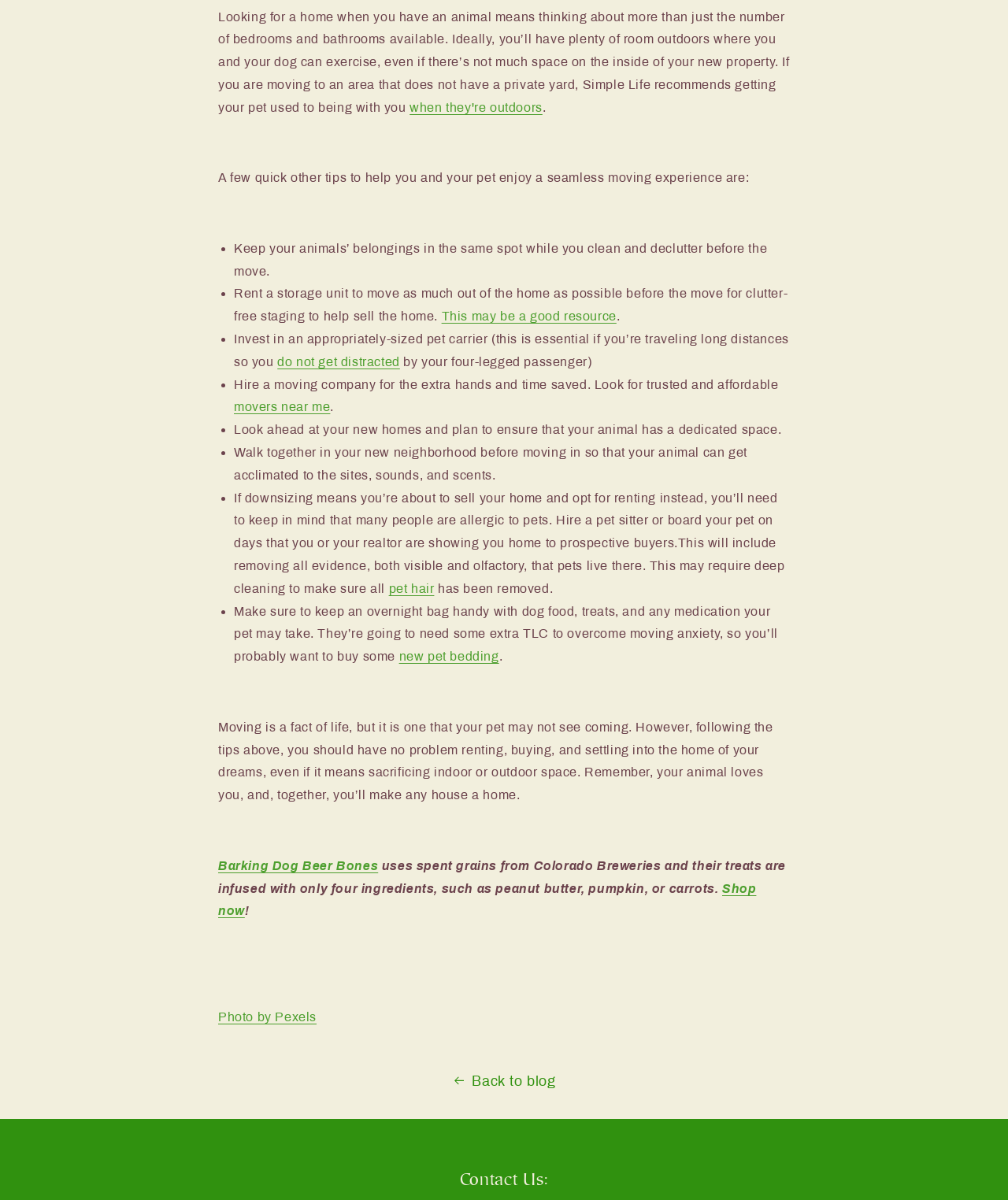Locate the bounding box coordinates of the region to be clicked to comply with the following instruction: "Click on 'Shop now'". The coordinates must be four float numbers between 0 and 1, in the form [left, top, right, bottom].

[0.216, 0.735, 0.75, 0.765]